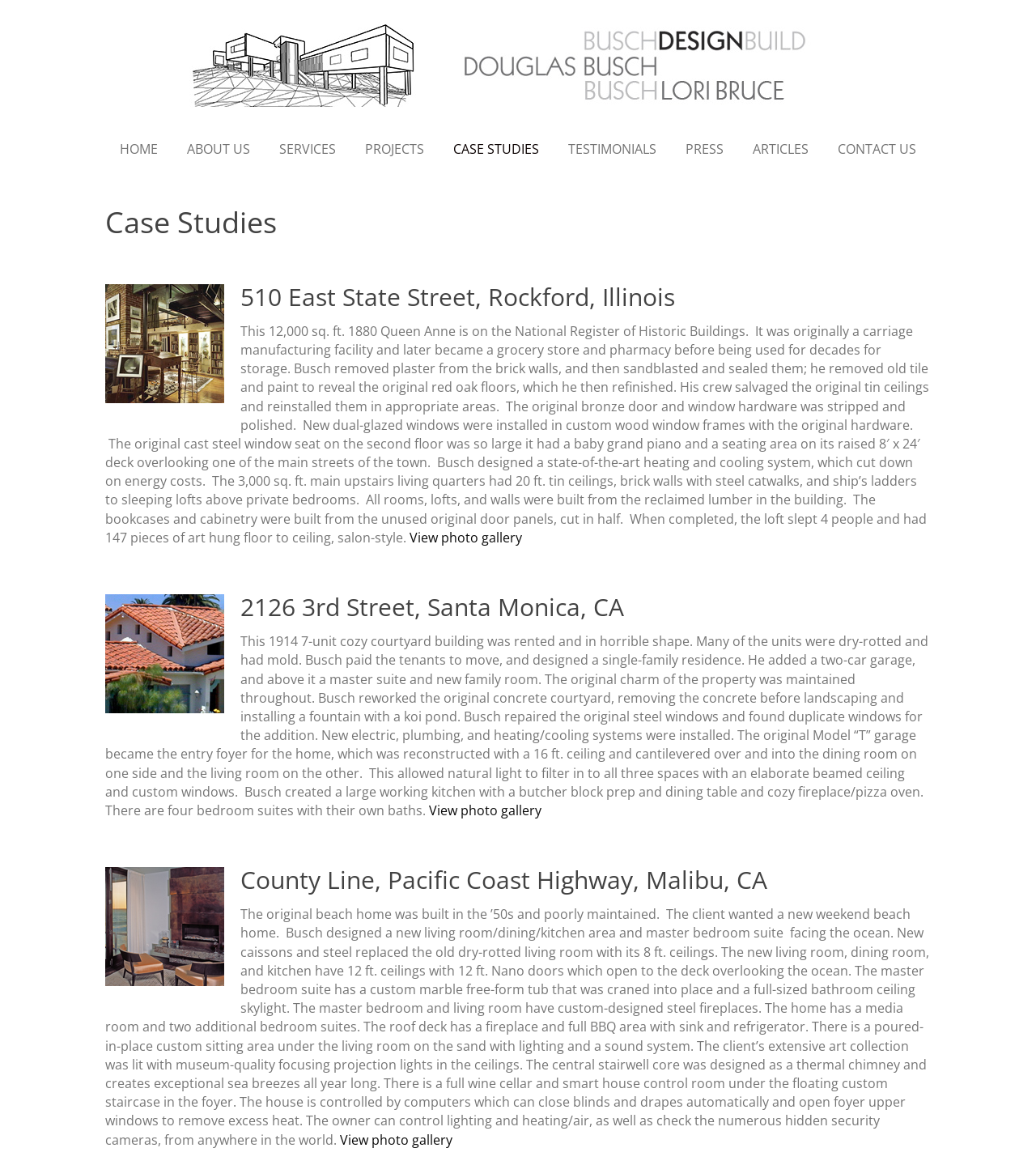Identify the bounding box coordinates for the element you need to click to achieve the following task: "visit the media center". Provide the bounding box coordinates as four float numbers between 0 and 1, in the form [left, top, right, bottom].

None